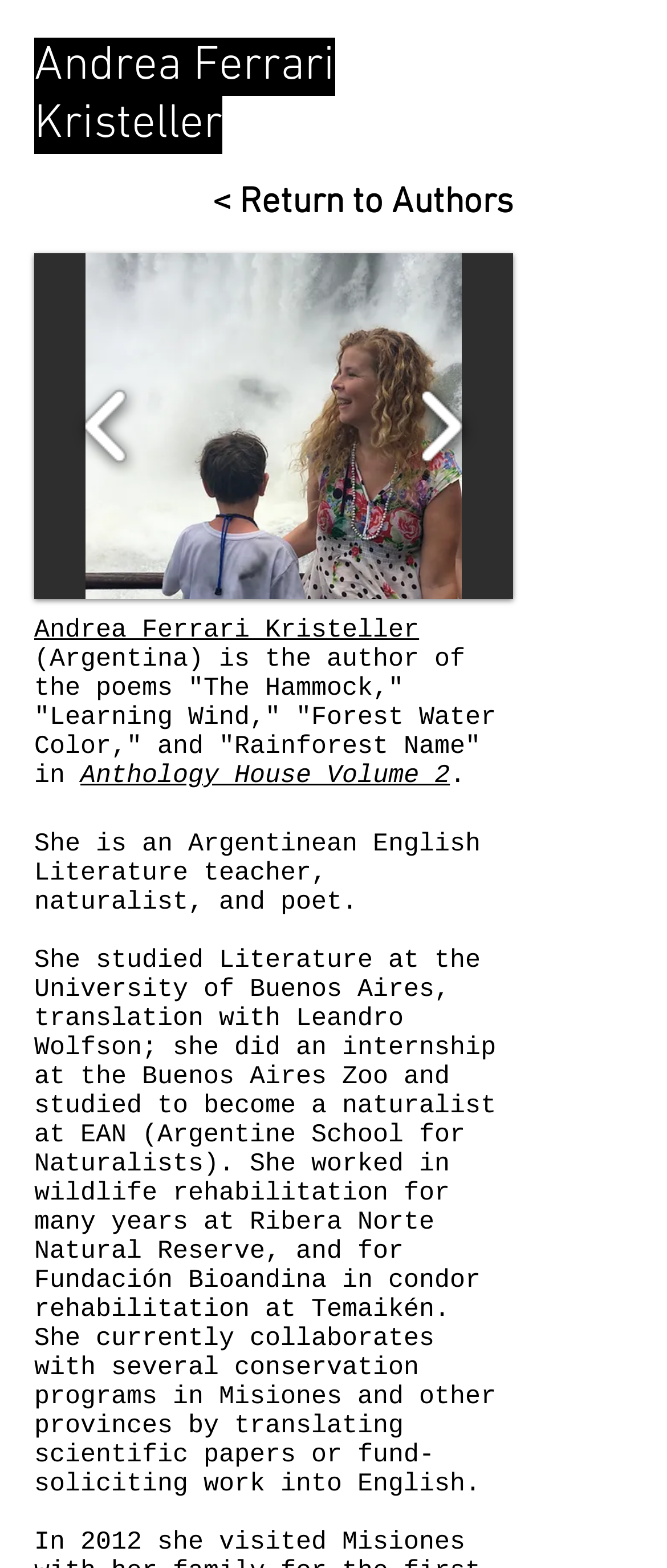What is the name of the reserve where Andrea Ferrari Kristeller worked?
Refer to the screenshot and deliver a thorough answer to the question presented.

According to the webpage, Andrea Ferrari Kristeller 'worked in wildlife rehabilitation for many years at Ribera Norte Natural Reserve', as mentioned in the StaticText element with bounding box coordinates [0.051, 0.603, 0.744, 0.955].